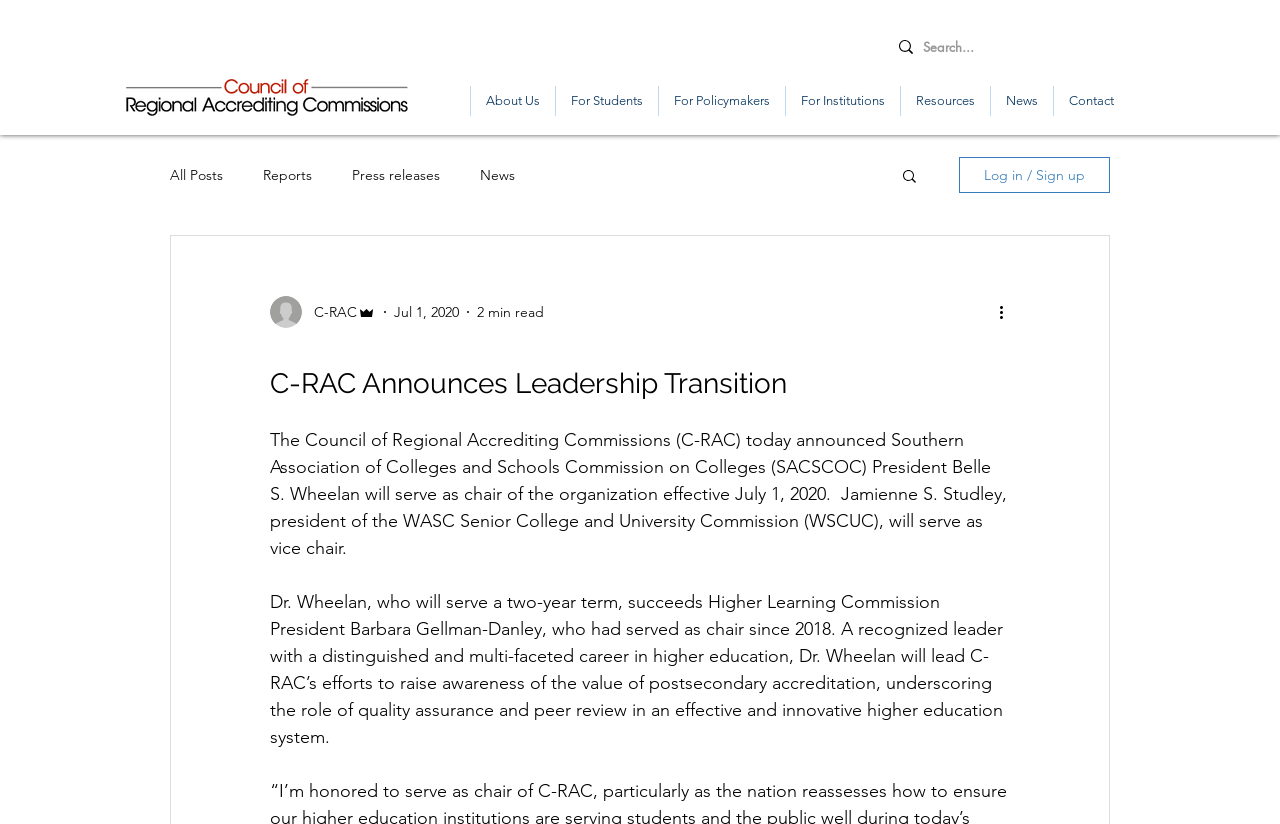Identify the bounding box coordinates of the clickable region to carry out the given instruction: "Search for something".

[0.721, 0.033, 0.84, 0.081]